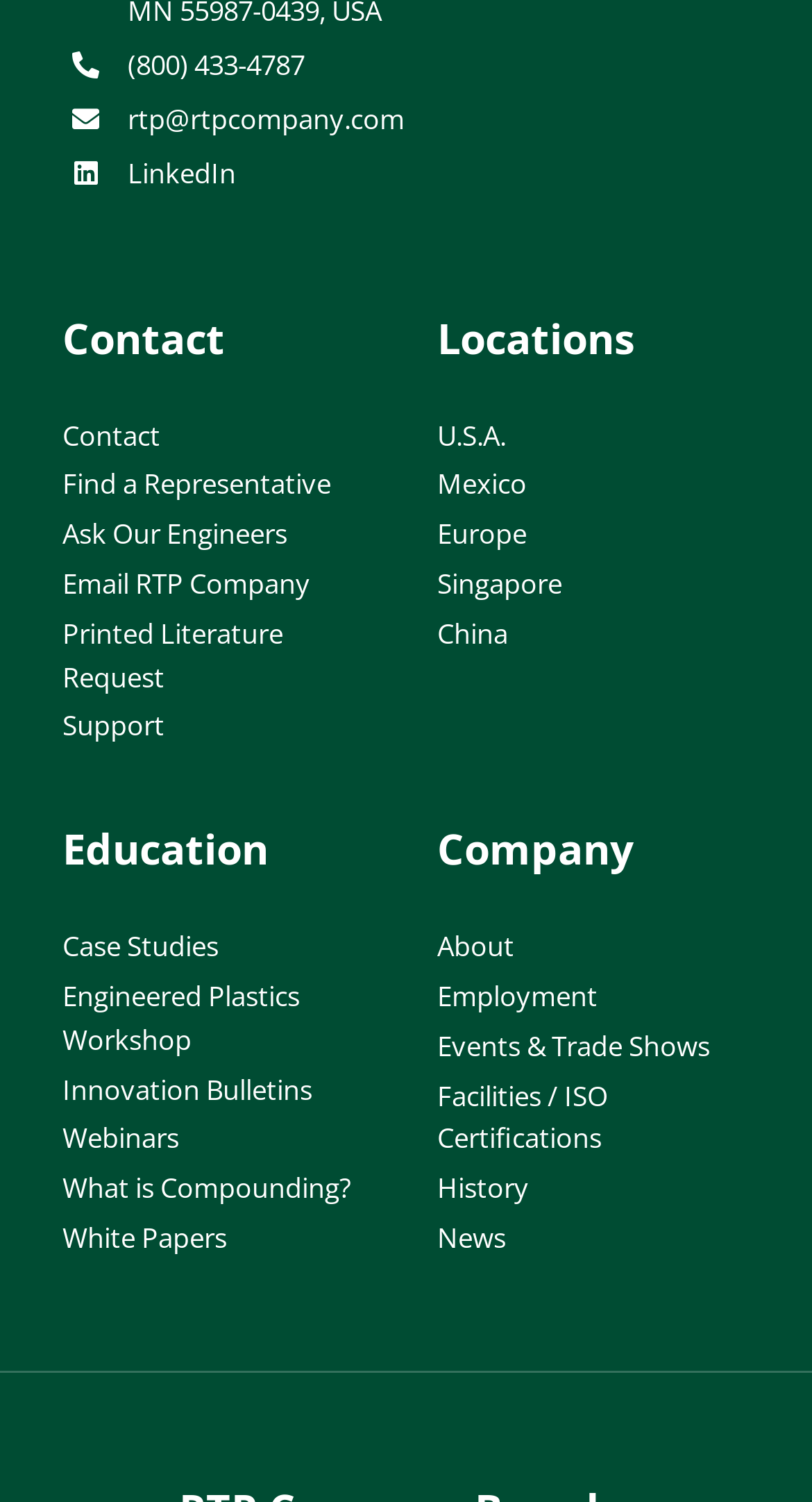Please identify the bounding box coordinates of the clickable area that will allow you to execute the instruction: "Contact the company".

[0.077, 0.275, 0.462, 0.308]